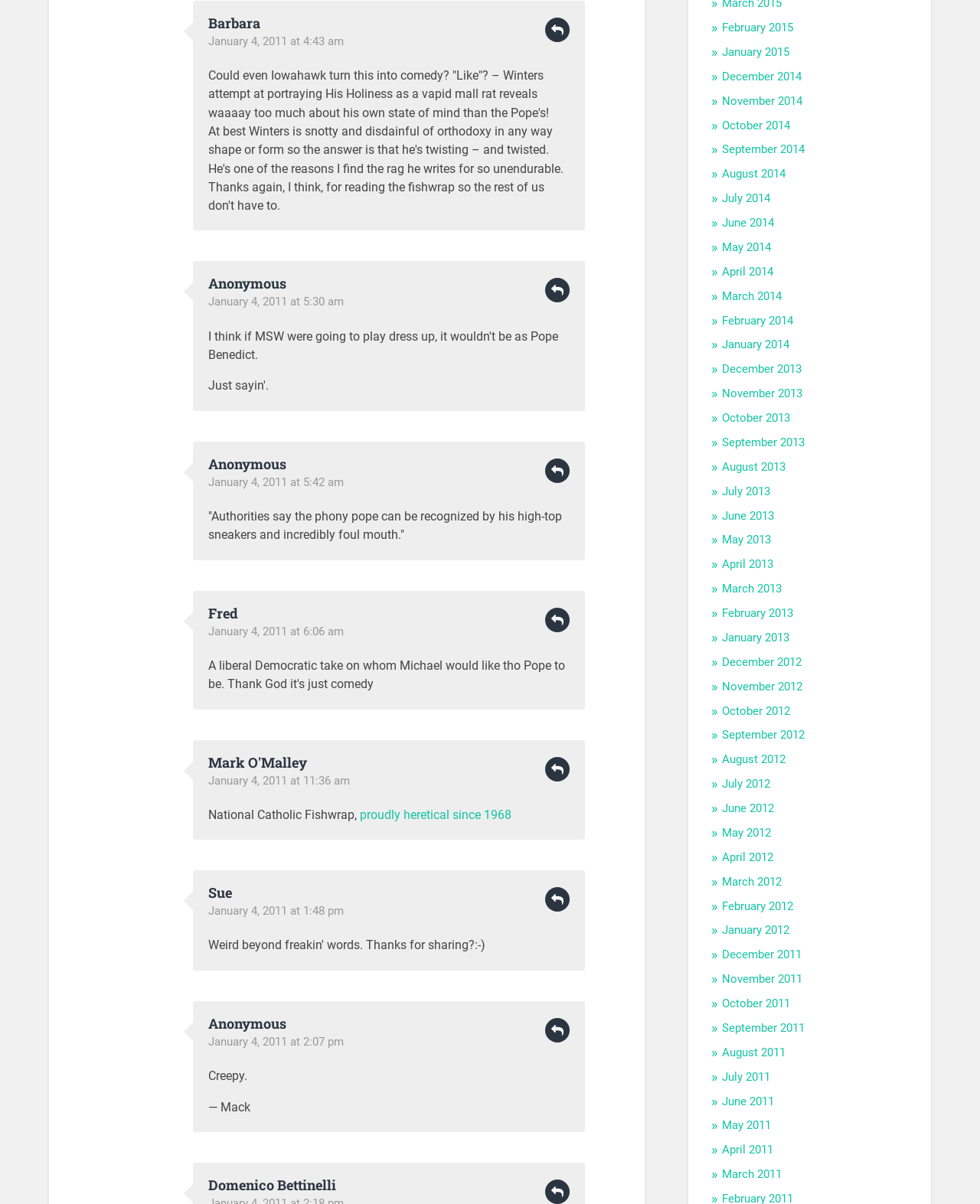What is the name of the first commenter? Using the information from the screenshot, answer with a single word or phrase.

Barbara